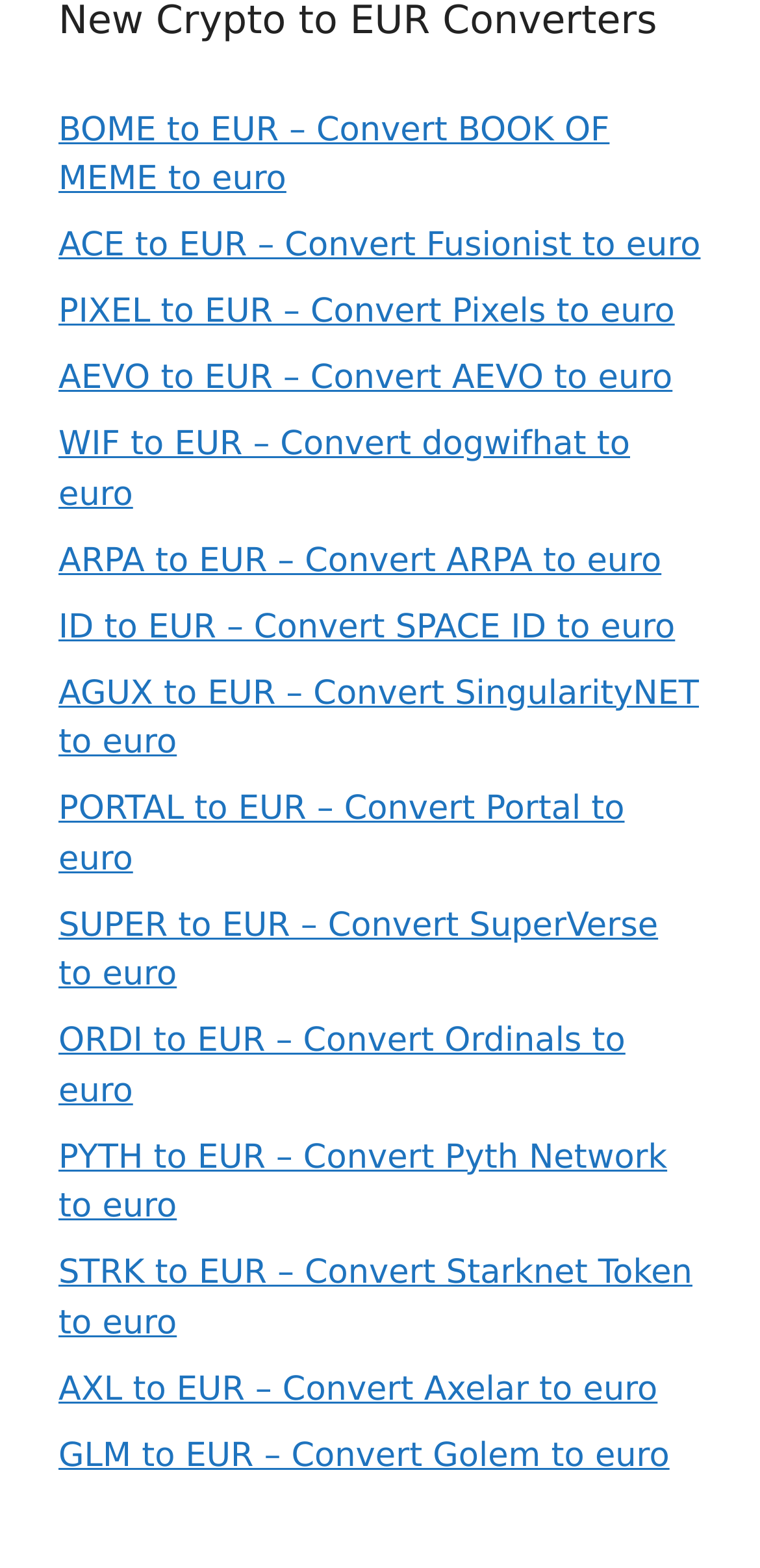What is the last currency conversion option?
Based on the image, answer the question with as much detail as possible.

I looked at the last link on the webpage and found that it is for converting GLM to EUR.